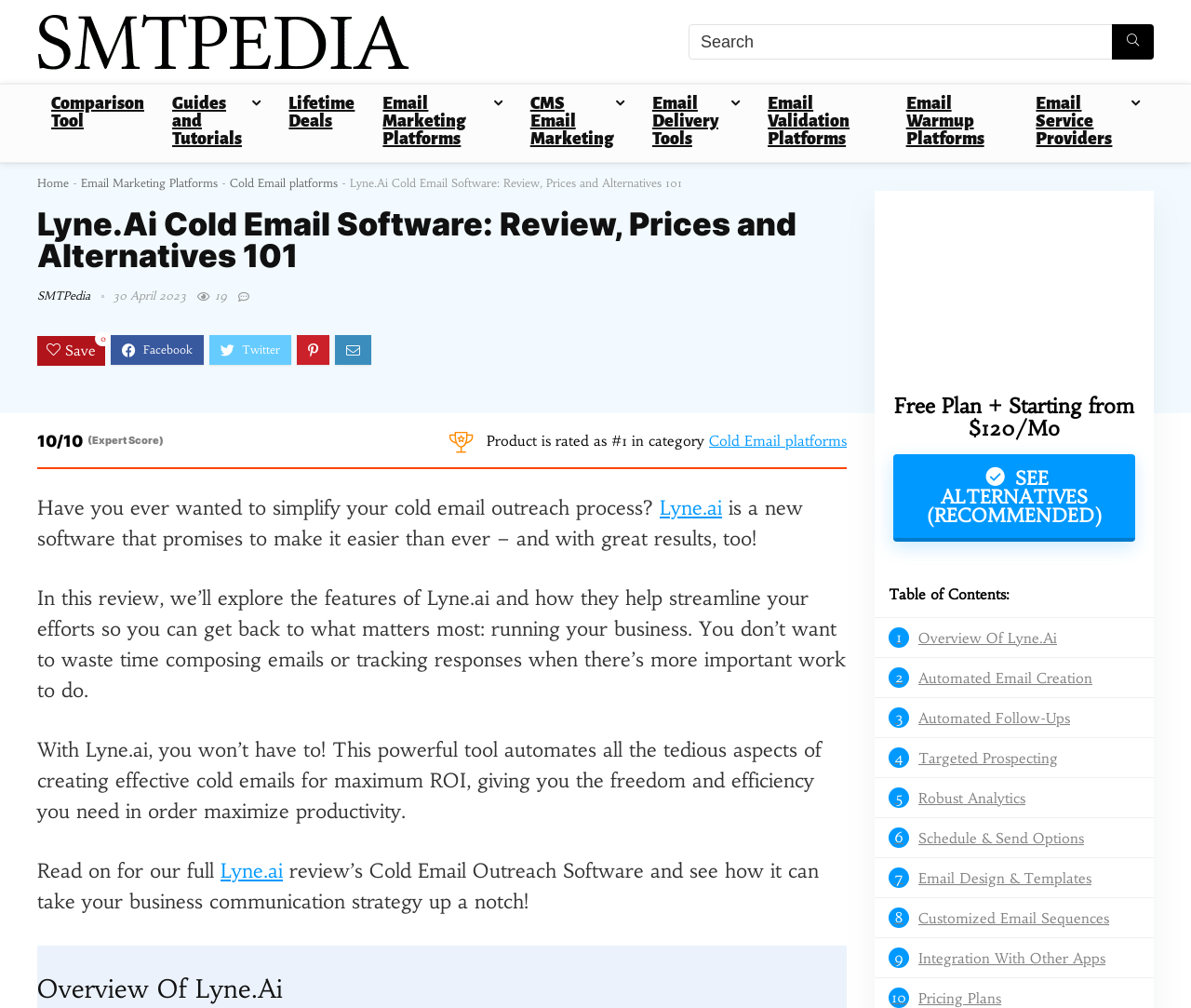Find the bounding box coordinates of the element I should click to carry out the following instruction: "Check the pricing plans".

[0.738, 0.98, 0.957, 1.0]